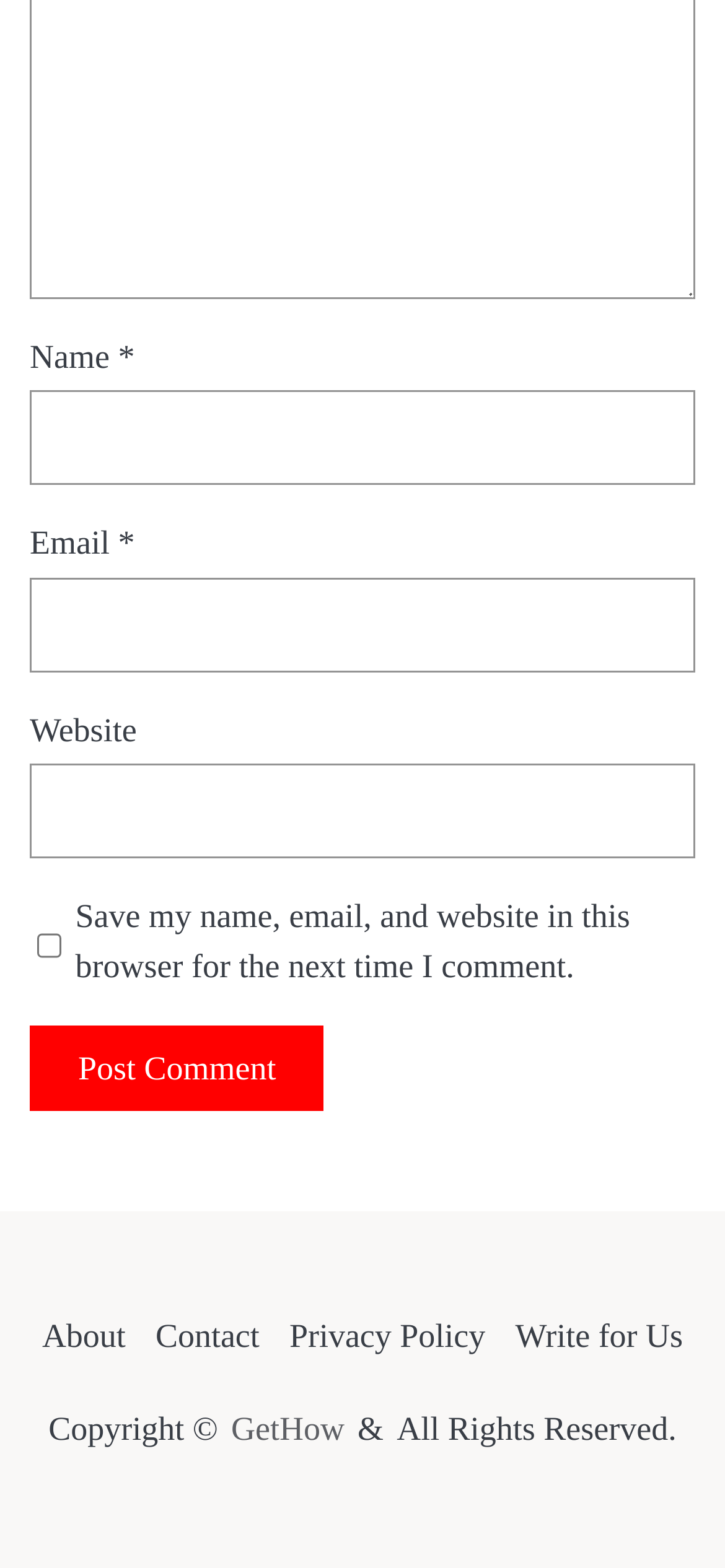What is the button text for submitting a comment?
We need a detailed and meticulous answer to the question.

The button element with bounding box coordinates [0.041, 0.654, 0.447, 0.709] has a text 'Post Comment' which indicates its purpose is to submit a comment.